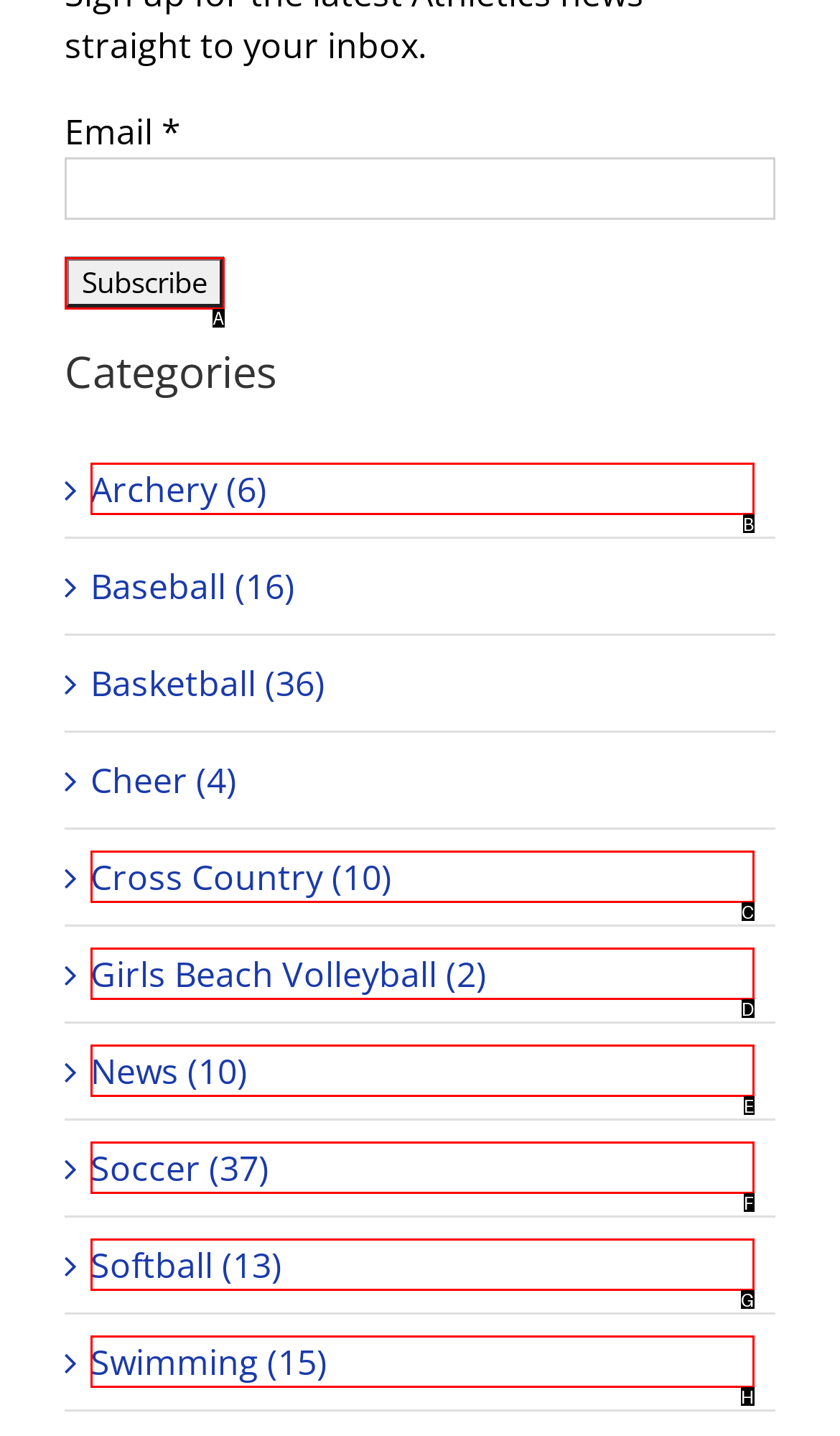From the description: Girls Beach Volleyball (2), identify the option that best matches and reply with the letter of that option directly.

D